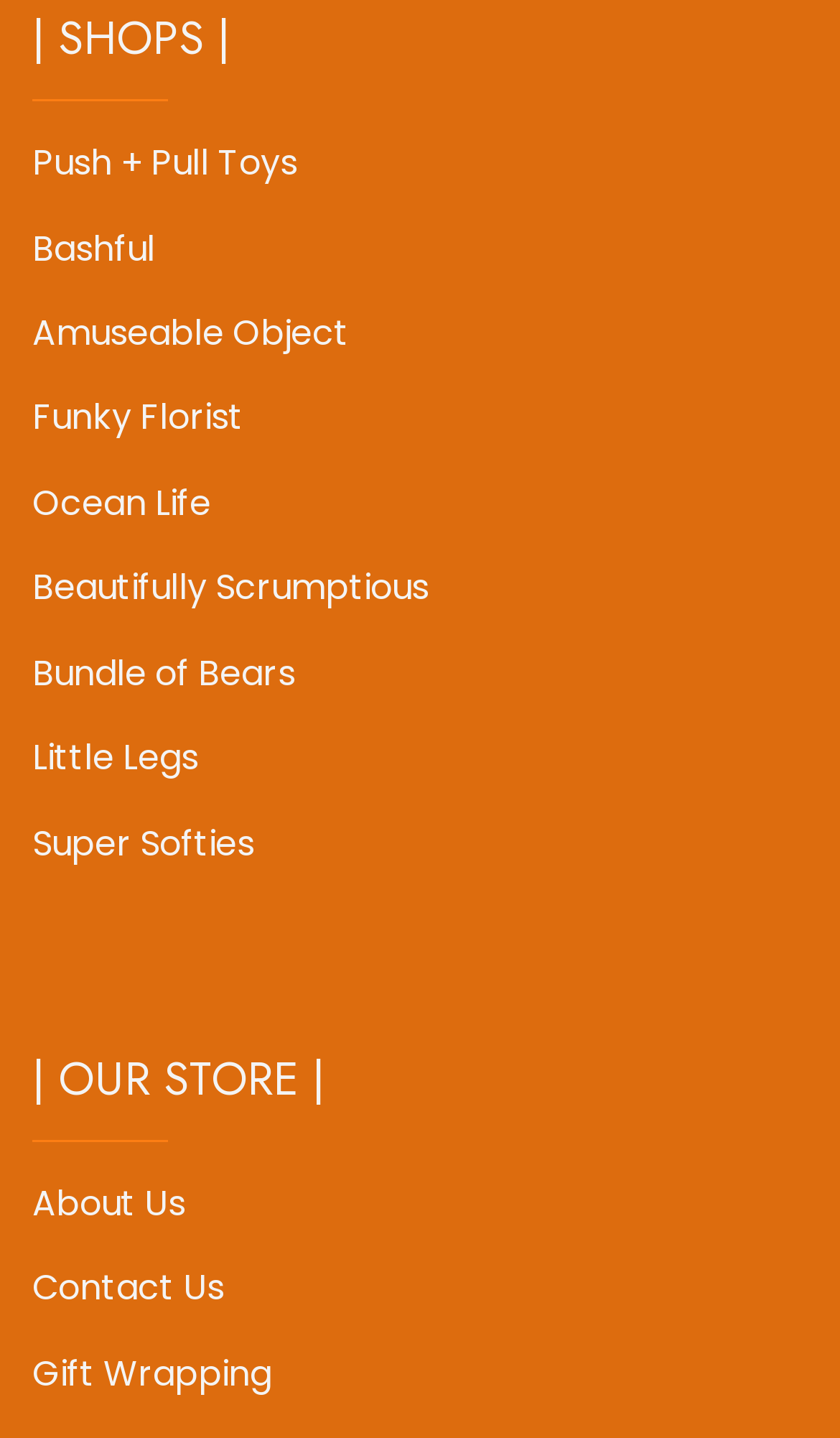Provide your answer in one word or a succinct phrase for the question: 
What is the first shop category?

Push + Pull Toys